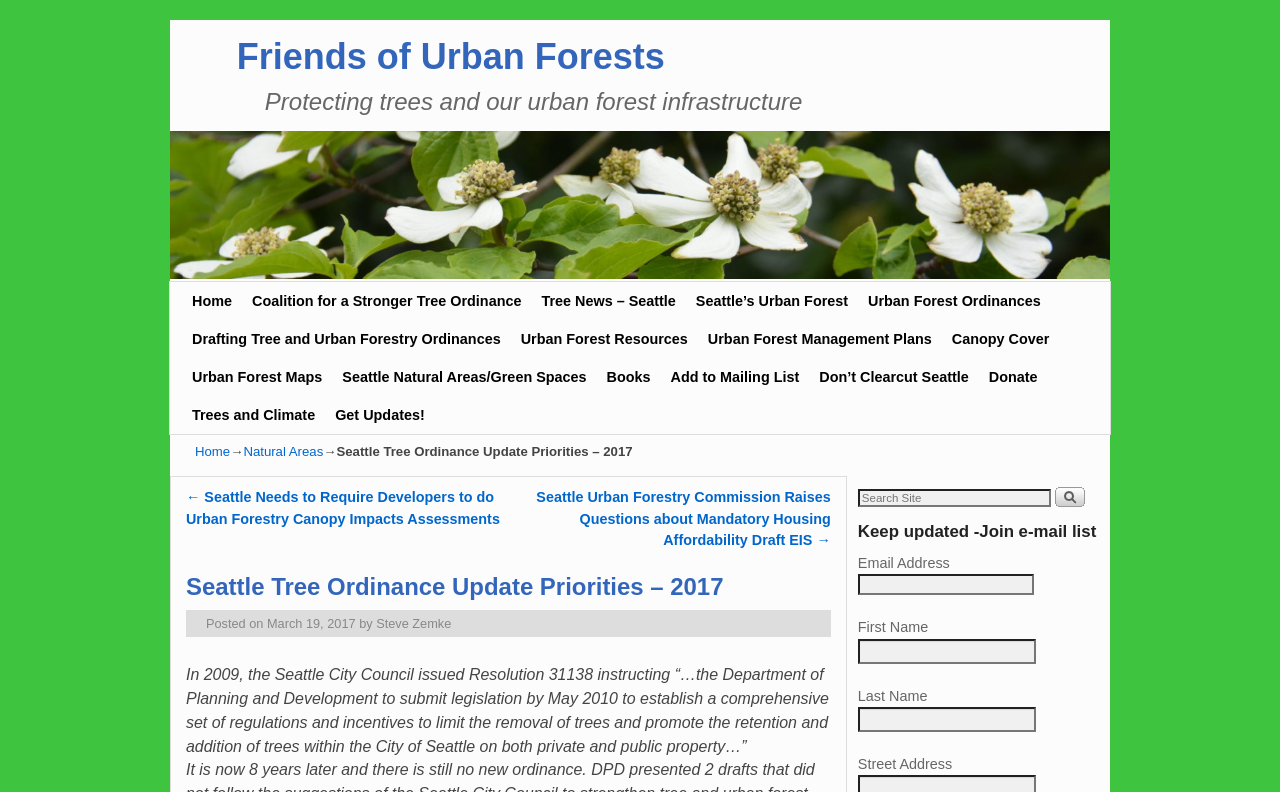Produce a meticulous description of the webpage.

The webpage is about the Friends of Urban Forests organization, specifically focusing on the Seattle Tree Ordinance Update Priorities in 2017. At the top, there is a heading with the organization's name, accompanied by a link and an image. Below this, there is a heading that reads "Protecting trees and our urban forest infrastructure".

On the left side, there is a navigation menu with links to various pages, including "Home", "Coalition for a Stronger Tree Ordinance", "Tree News – Seattle", and more. These links are arranged vertically, with the "Home" link at the top and the others following below.

In the main content area, there is a heading that reads "Seattle Tree Ordinance Update Priorities – 2017", followed by a block of text that discusses the Seattle City Council's resolution to establish regulations and incentives to limit tree removal and promote tree retention and addition.

Below this, there are two links for post navigation, one pointing to a previous article and the other to a next article. Further down, there is a section with a heading that reads "Keep updated - Join e-mail list", where users can enter their email address, first name, last name, and street address to join the mailing list.

On the right side, there is a search box with a button labeled "Search". Above this, there is a heading that reads "Post navigation", and below it, there is a section with links to various pages, including "Natural Areas" and "Donate".

Overall, the webpage is focused on providing information about the Seattle Tree Ordinance Update Priorities and promoting the Friends of Urban Forests organization, with various navigation links and a mailing list sign-up section.